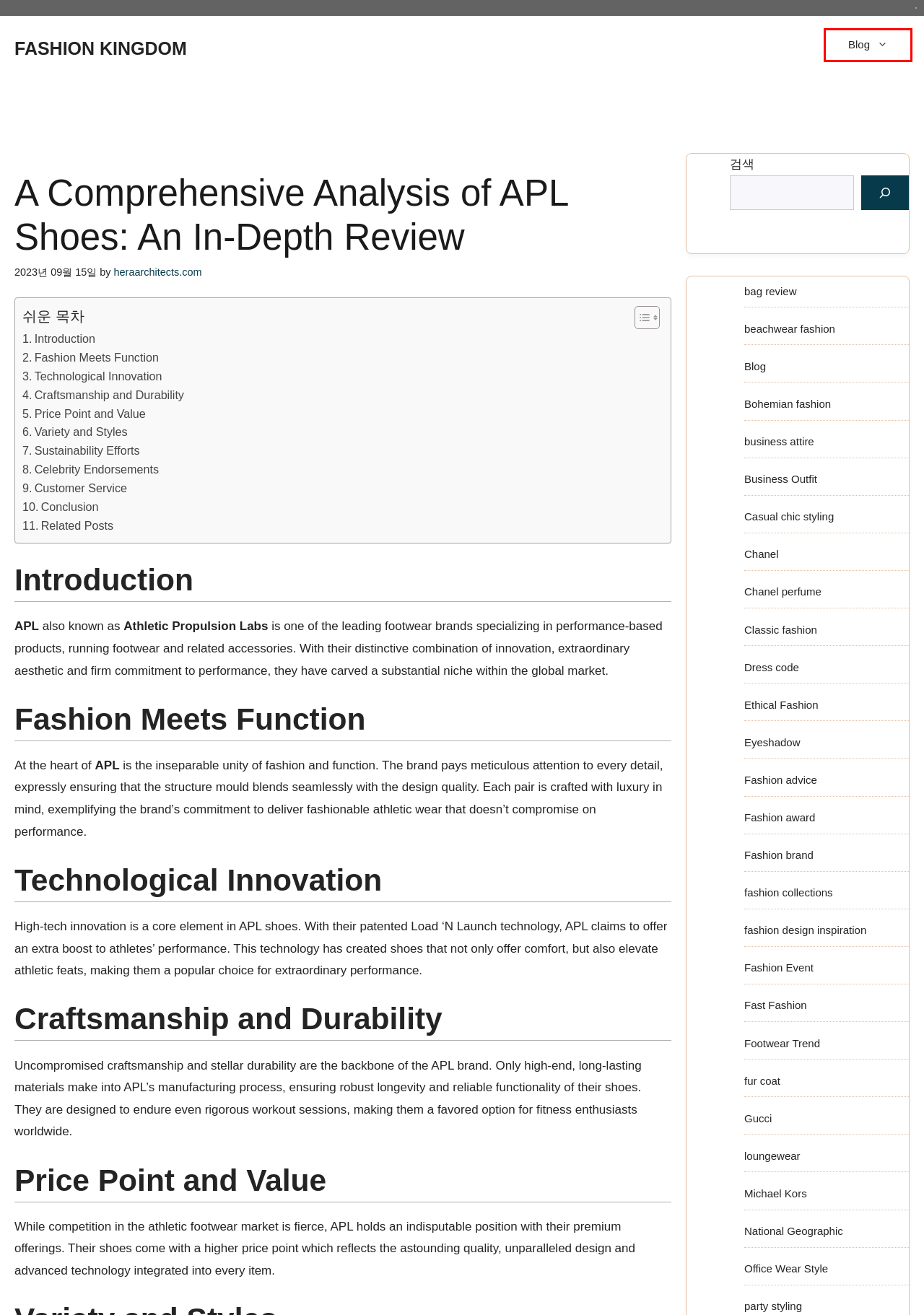Review the screenshot of a webpage which includes a red bounding box around an element. Select the description that best fits the new webpage once the element in the bounding box is clicked. Here are the candidates:
A. heraarchitects.com - Fashion Kingdom
B. Blog - Fashion Kingdom
C. Business Outfit - Fashion Kingdom
D. fur coat - Fashion Kingdom
E. Fashion Kingdom - Welcome to Fashion Kingdom
F. Chanel perfume - Fashion Kingdom
G. Fashion Event - Fashion Kingdom
H. Casual chic styling - Fashion Kingdom

B